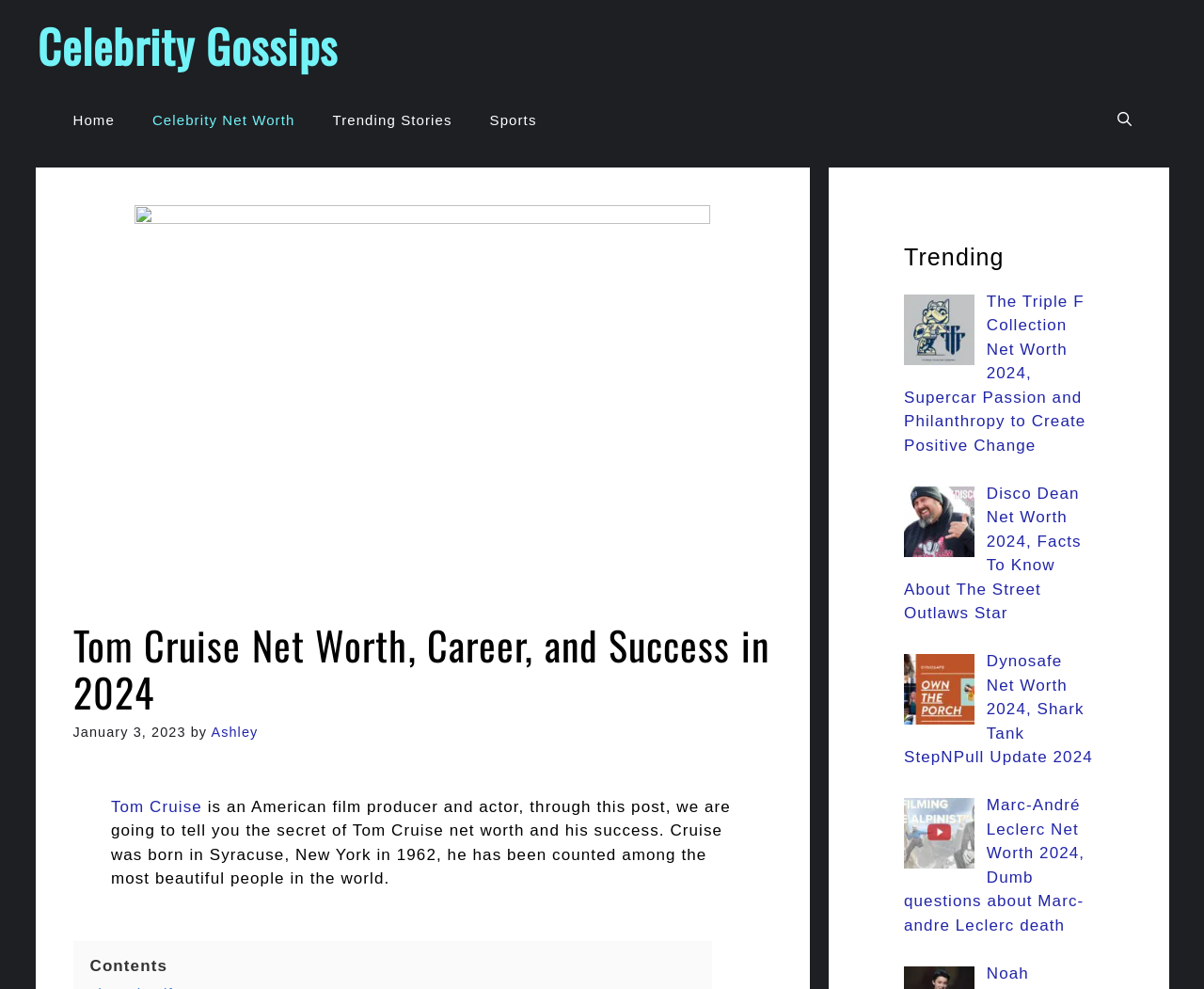Please give a succinct answer using a single word or phrase:
What is the name of the celebrity mentioned in the article?

Tom Cruise